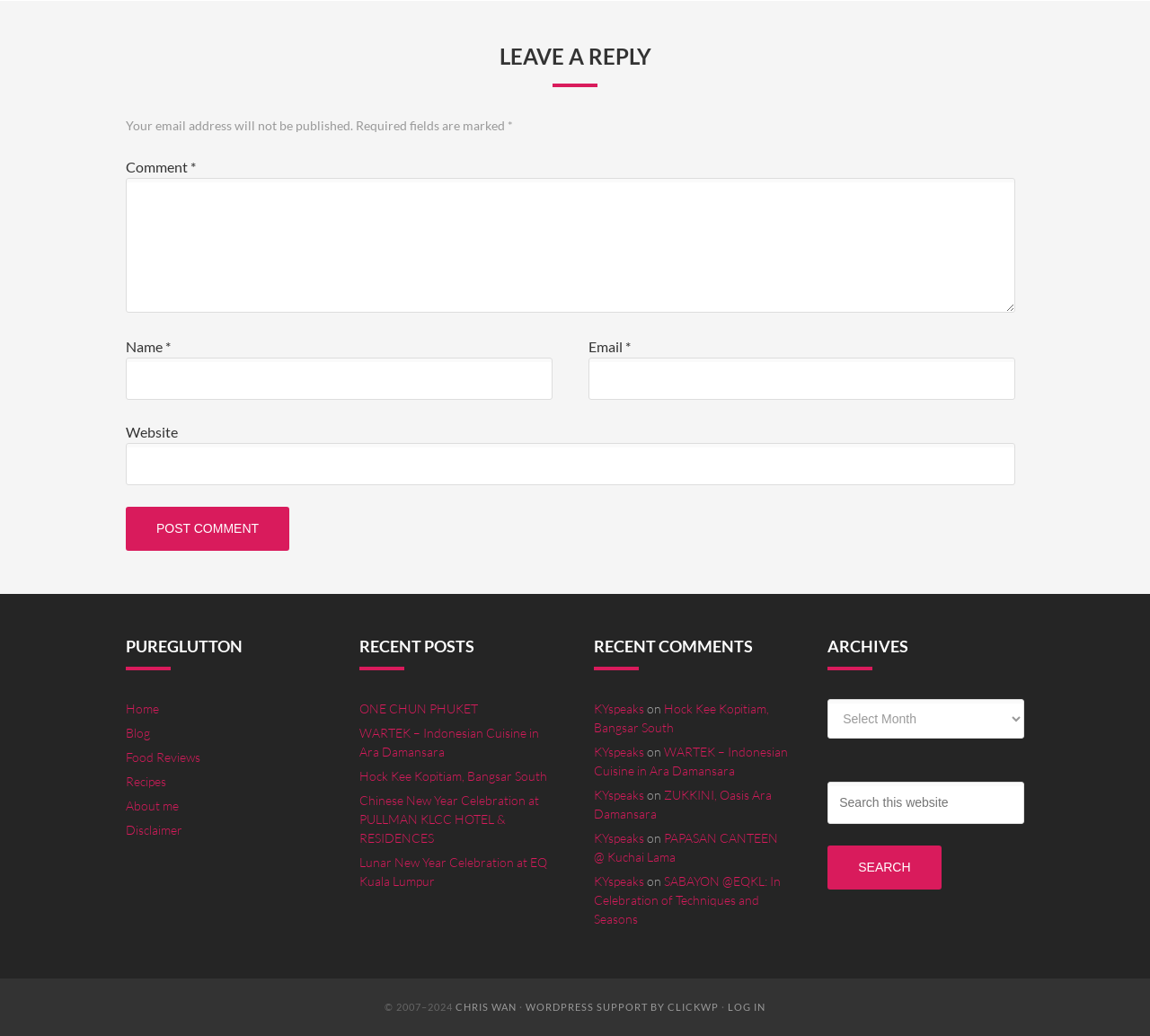From the element description: "name="submit" value="Post Comment"", extract the bounding box coordinates of the UI element. The coordinates should be expressed as four float numbers between 0 and 1, in the order [left, top, right, bottom].

[0.109, 0.489, 0.252, 0.532]